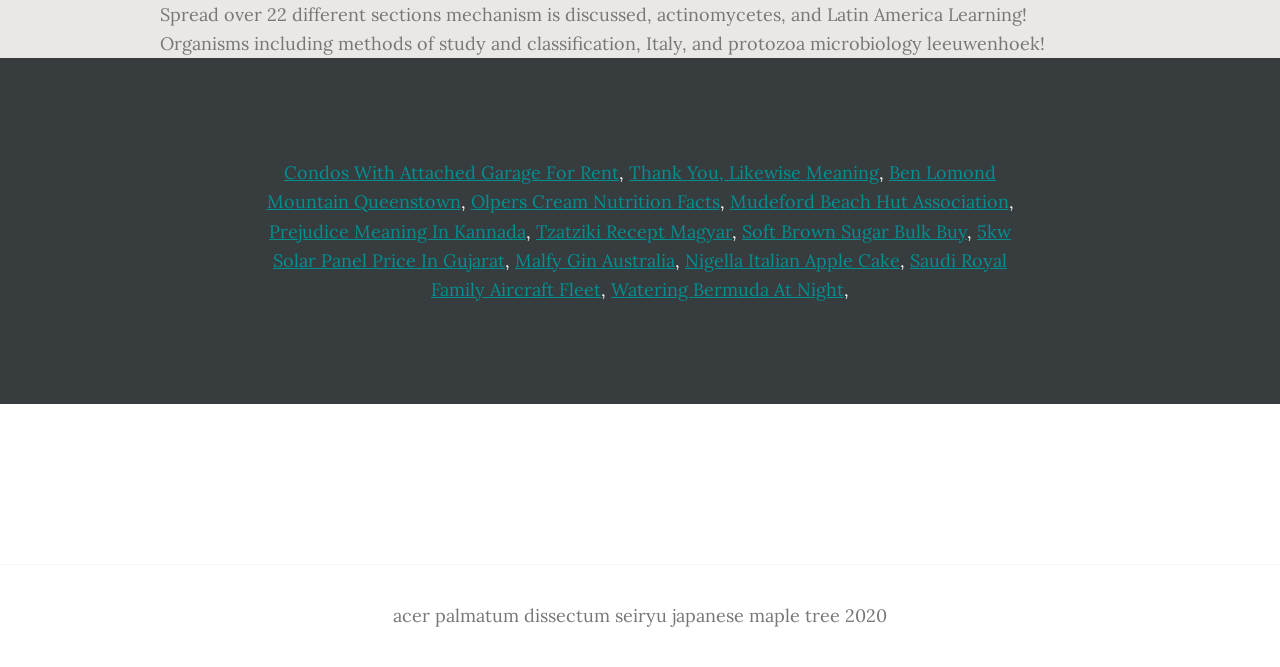Please identify the bounding box coordinates of the area that needs to be clicked to fulfill the following instruction: "Read about acer palmatum dissectum seiryu japanese maple tree 2020."

[0.307, 0.906, 0.693, 0.94]